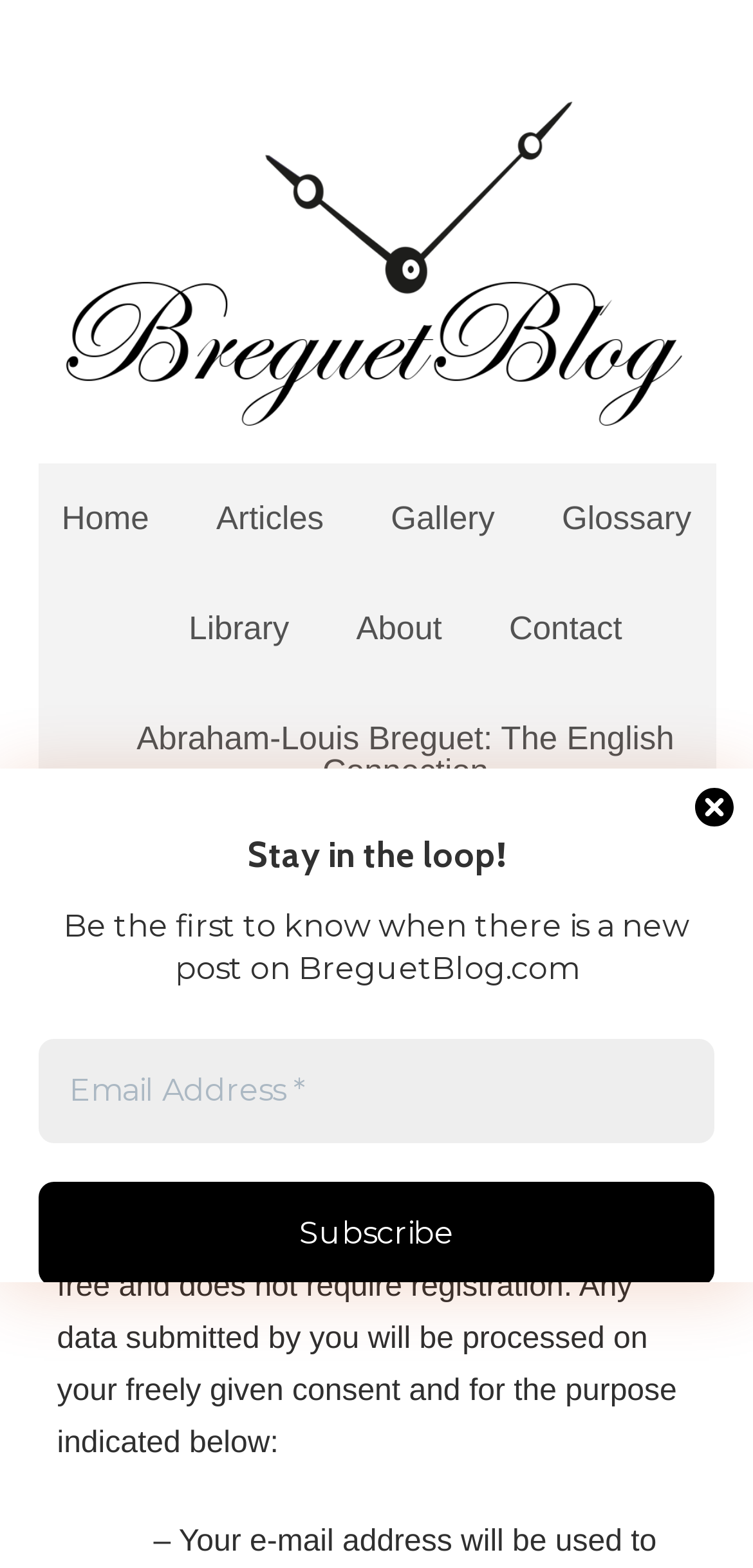Find the bounding box coordinates of the element's region that should be clicked in order to follow the given instruction: "read about Abraham-Louis Breguet". The coordinates should consist of four float numbers between 0 and 1, i.e., [left, top, right, bottom].

[0.127, 0.46, 0.95, 0.502]